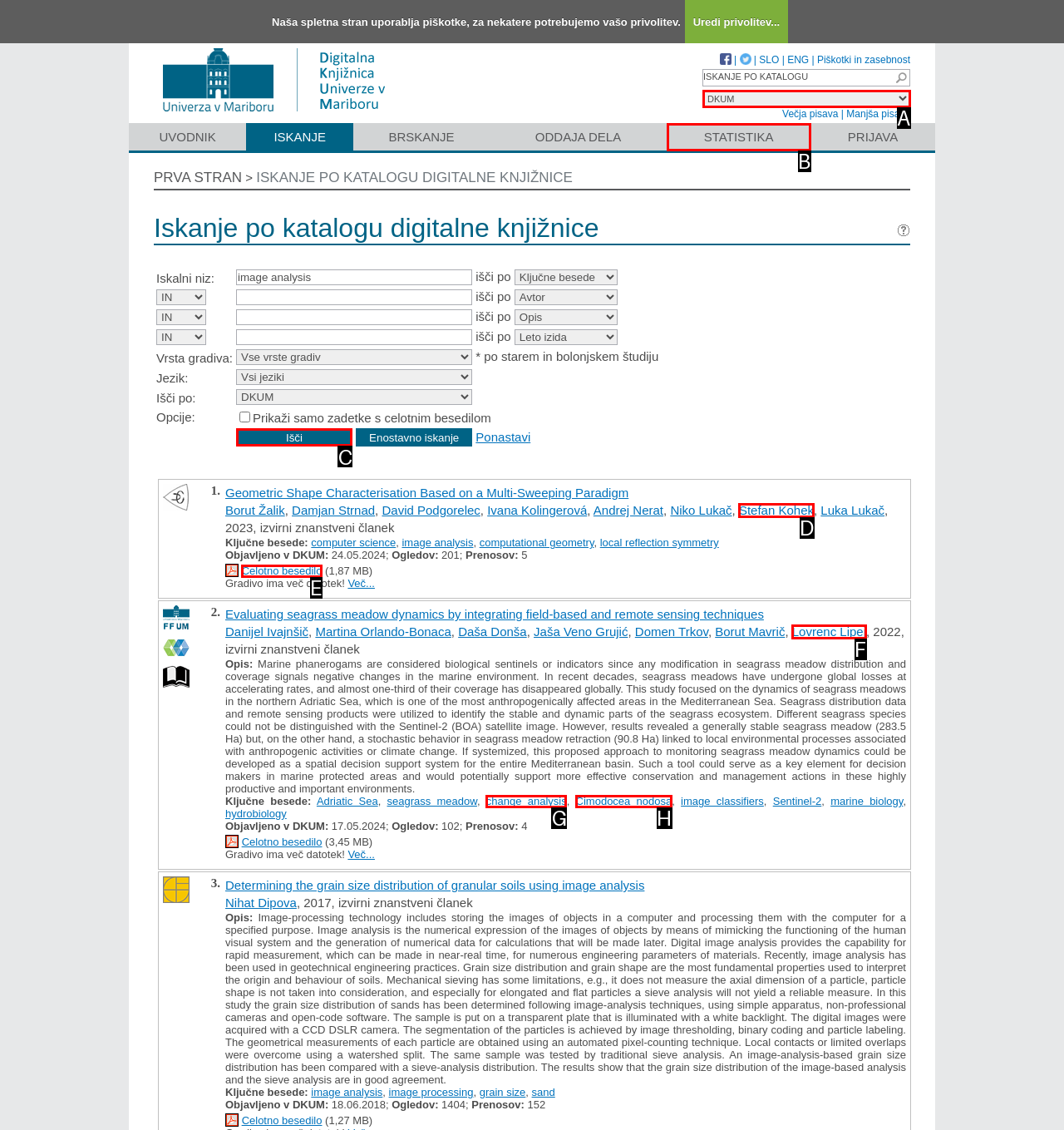Pick the right letter to click to achieve the task: Click on the search button
Answer with the letter of the correct option directly.

C